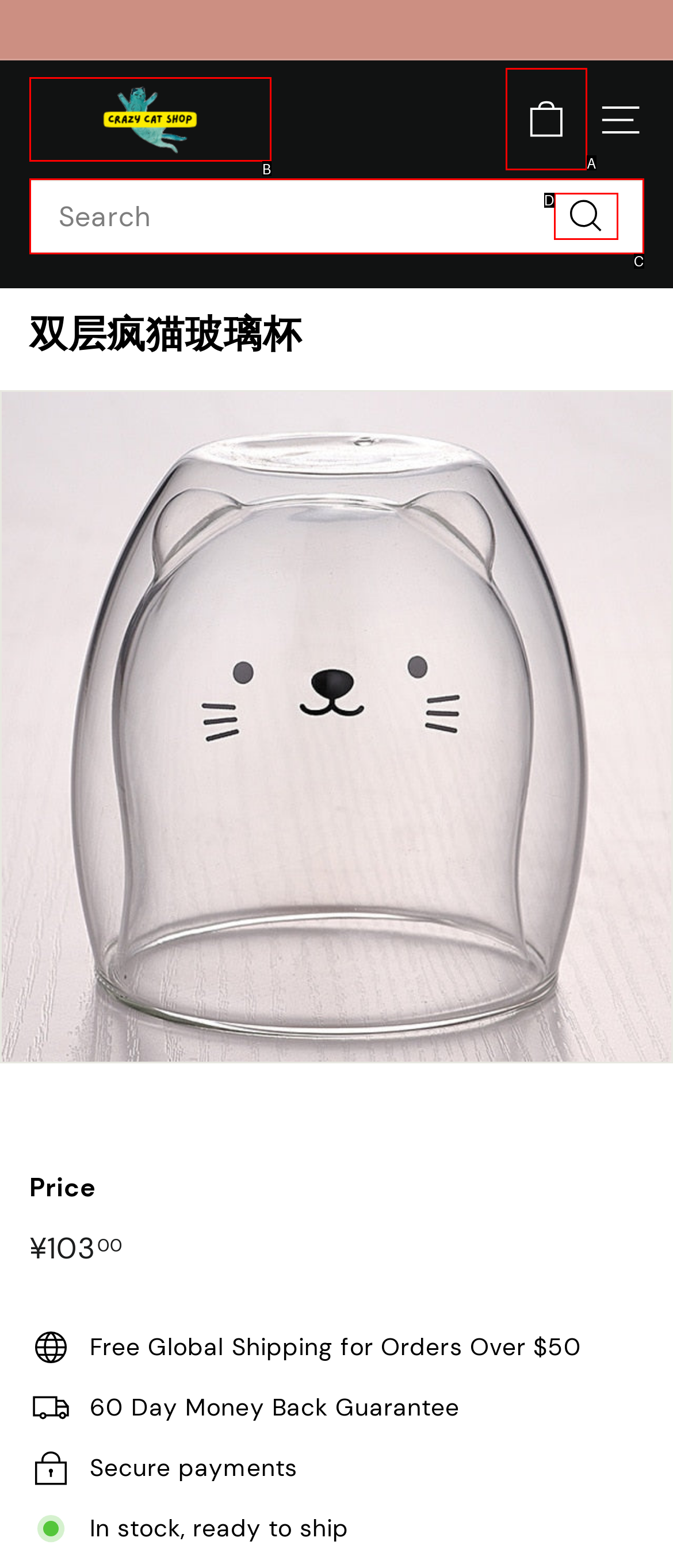Select the letter that corresponds to the UI element described as: 0 Cart
Answer by providing the letter from the given choices.

A